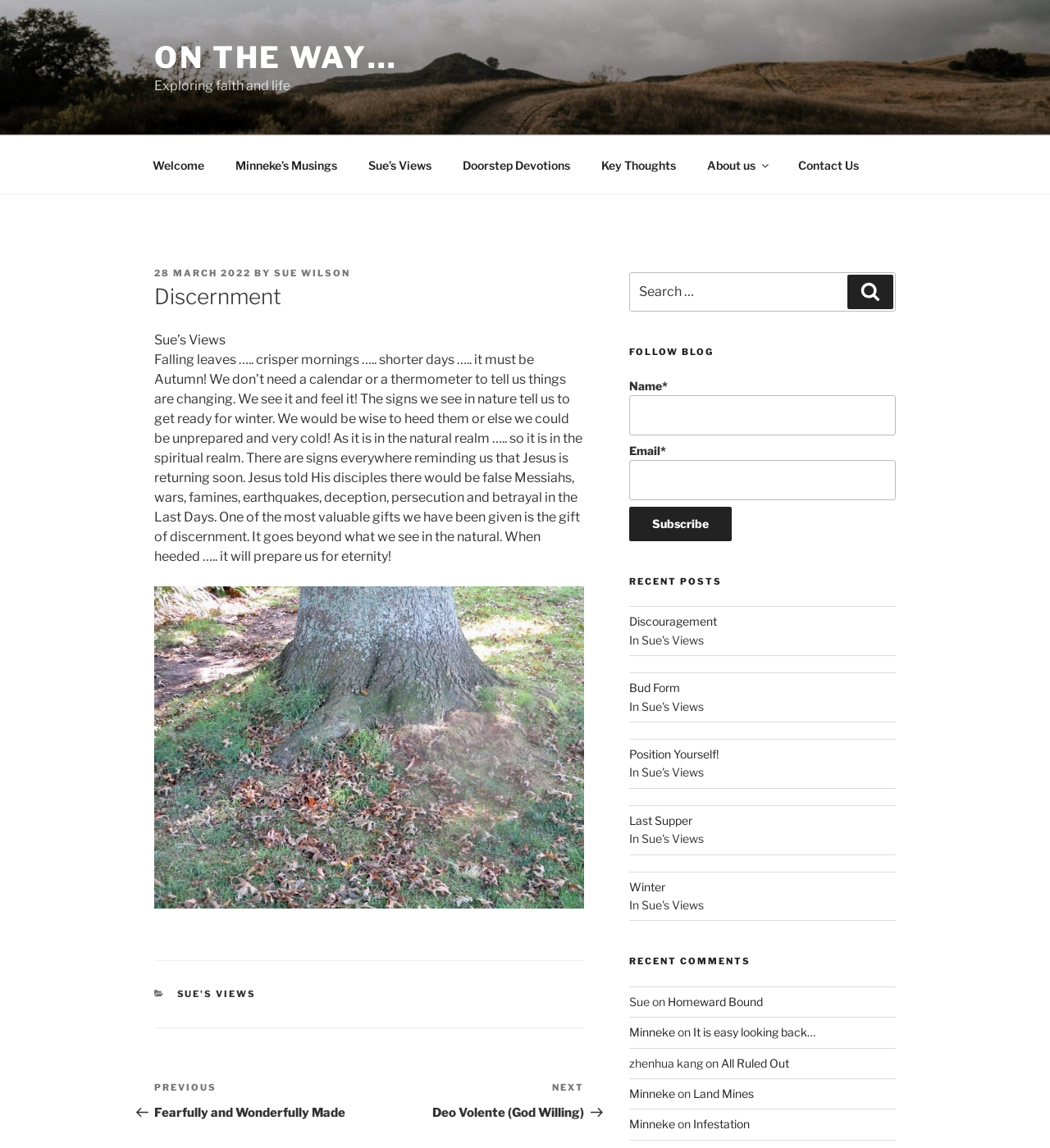Pinpoint the bounding box coordinates of the area that should be clicked to complete the following instruction: "Click on the 'Welcome' link". The coordinates must be given as four float numbers between 0 and 1, i.e., [left, top, right, bottom].

[0.131, 0.126, 0.208, 0.161]